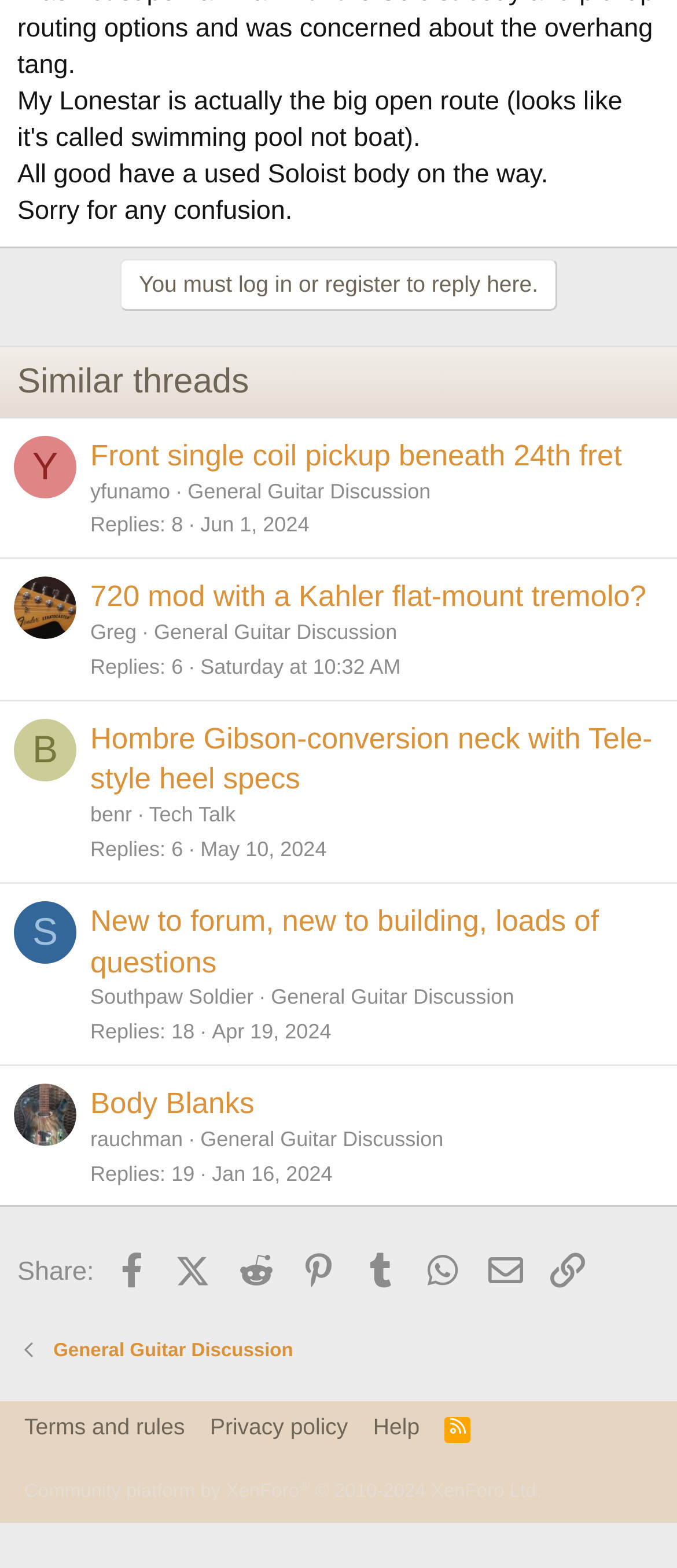What is the title of the fifth thread?
Provide an in-depth answer to the question, covering all aspects.

I determined the title of the fifth thread by looking at the link 'Body Blanks' which is located near the username 'rauchman' and the timestamp 'Jan 16, 2024 at 5:52 AM'.